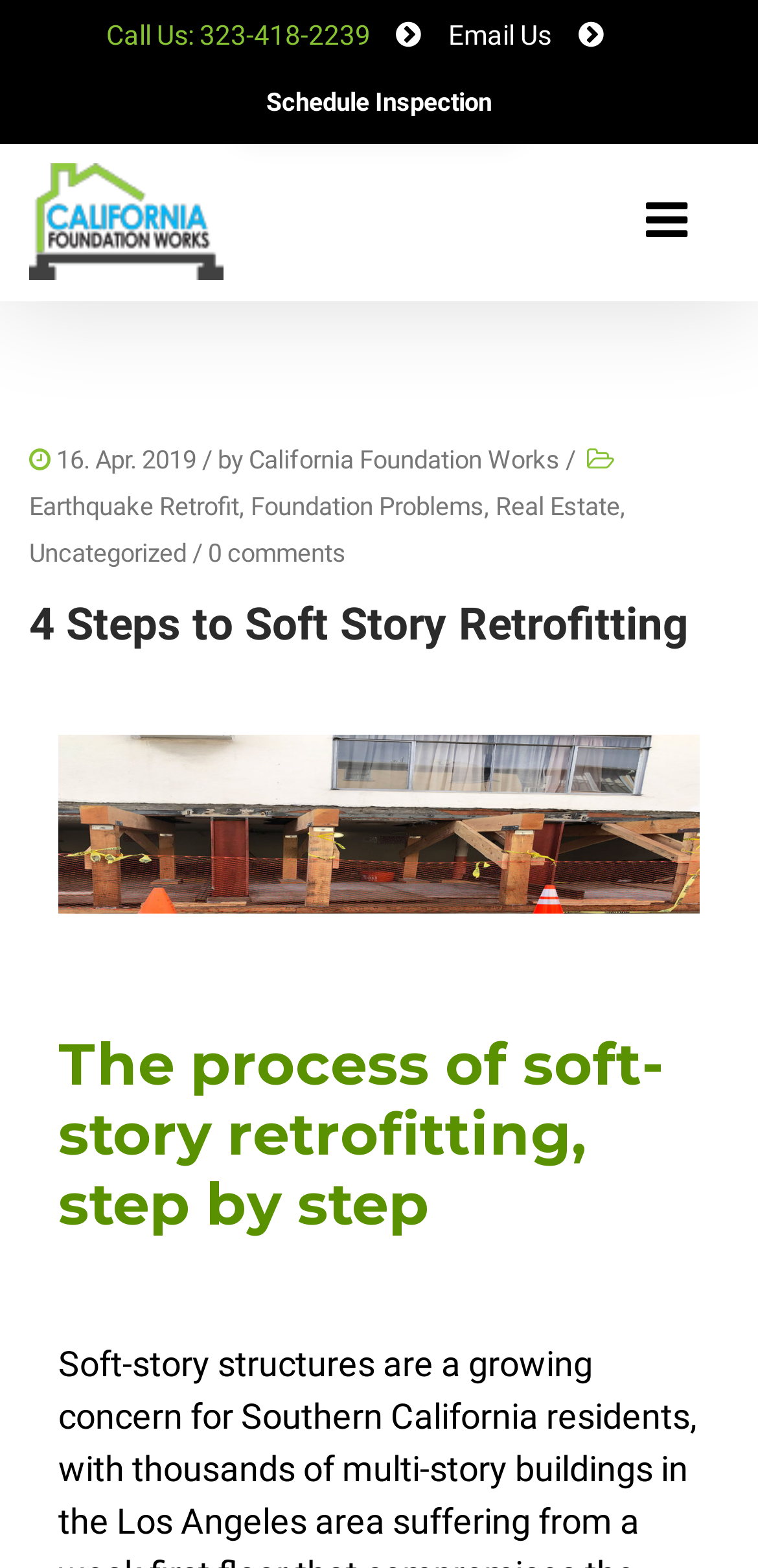Locate the bounding box coordinates of the element that should be clicked to execute the following instruction: "Call the phone number".

[0.14, 0.012, 0.488, 0.032]